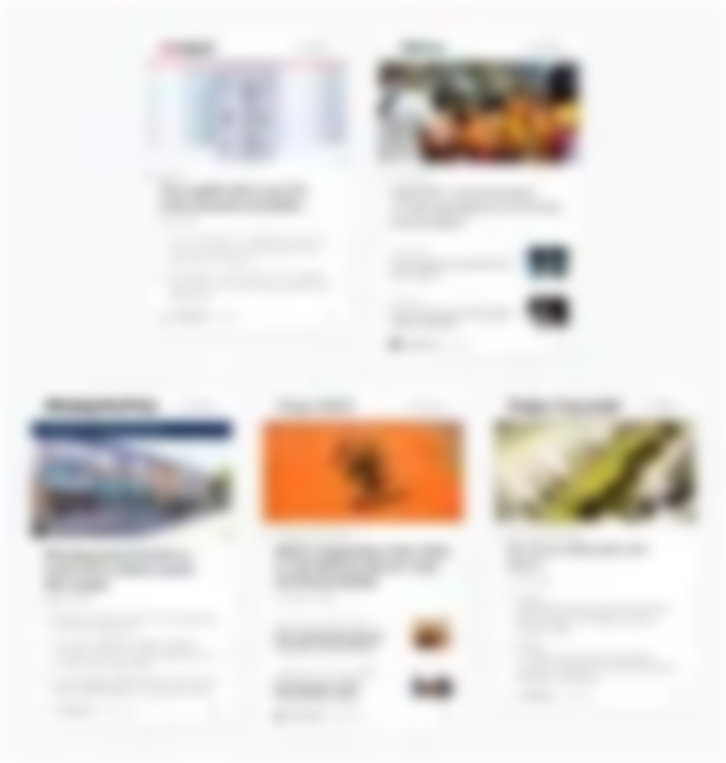What type of content is presented in the News Showcase panels?
Please look at the screenshot and answer in one word or a short phrase.

Mix of images and textual elements